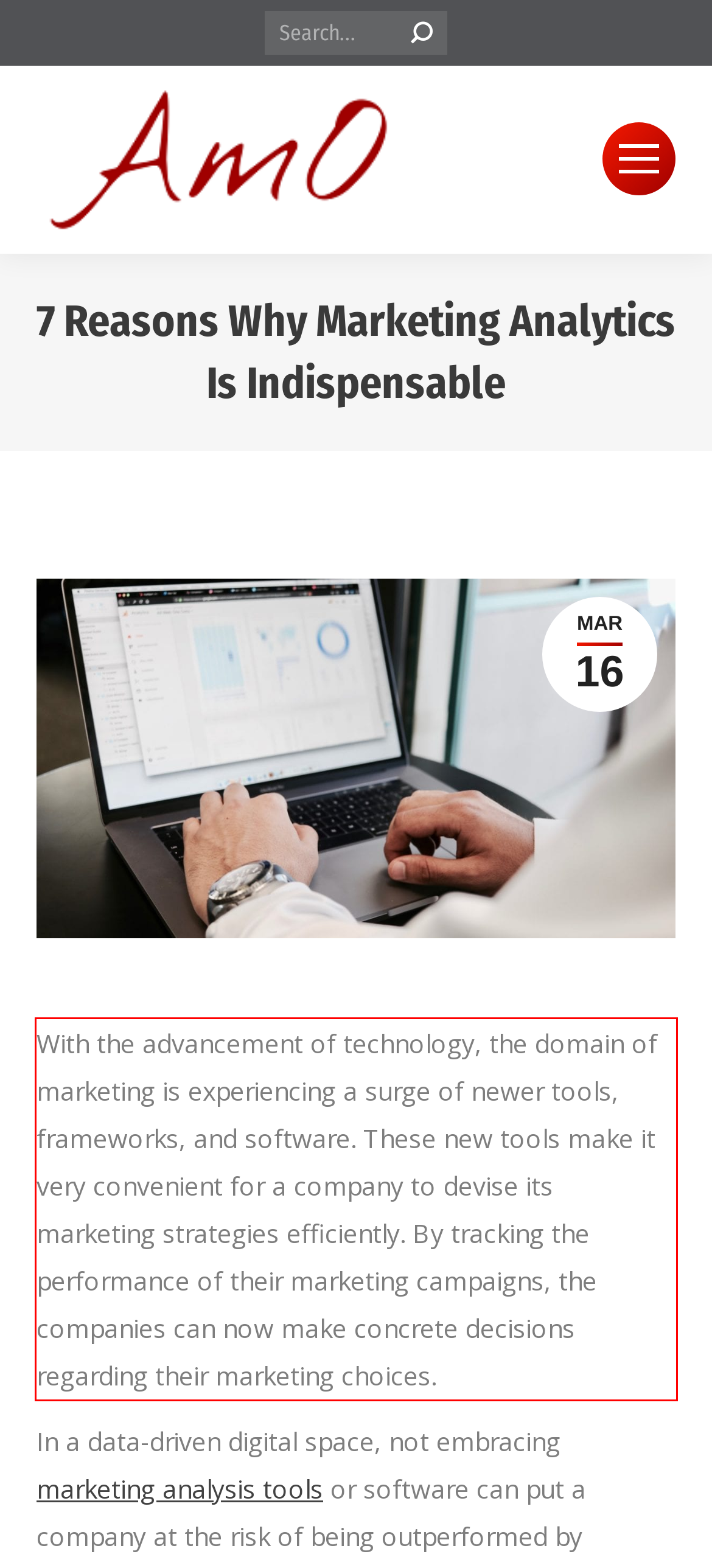Look at the provided screenshot of the webpage and perform OCR on the text within the red bounding box.

With the advancement of technology, the domain of marketing is experiencing a surge of newer tools, frameworks, and software. These new tools make it very convenient for a company to devise its marketing strategies efficiently. By tracking the performance of their marketing campaigns, the companies can now make concrete decisions regarding their marketing choices.